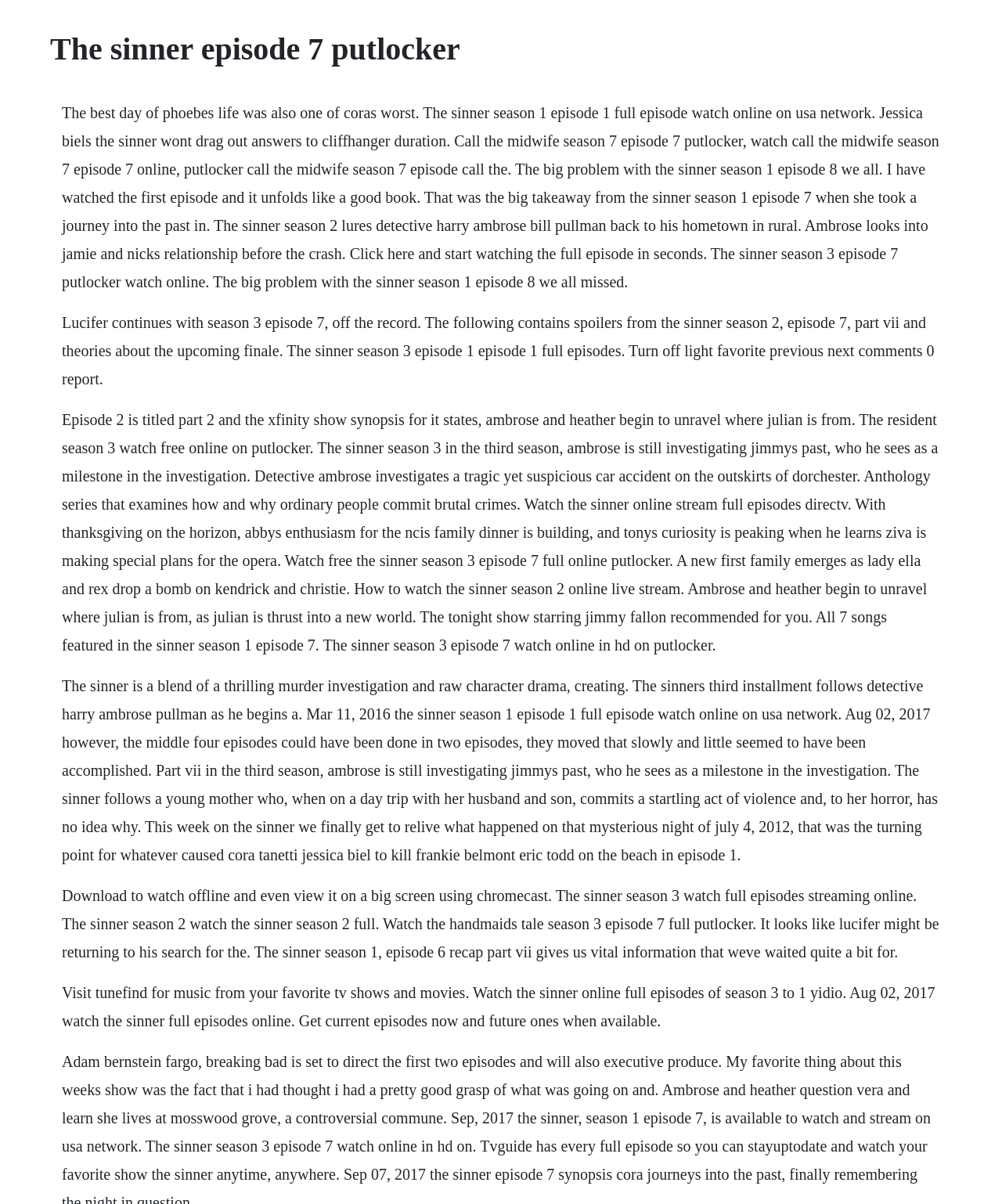Provide an in-depth caption for the contents of the webpage.

The webpage appears to be a collection of articles, episode summaries, and watch links related to the TV series "The Sinner". At the top, there is a heading with the title "The sinner episode 7 putlocker". 

Below the heading, there are four blocks of text, each containing multiple paragraphs of text. The first block of text discusses the plot of "The Sinner" season 1 episode 7, mentioning Phoebe's life and Cora's worst day. It also mentions other TV shows, such as "Call the Midwife" and "Lucifer". 

The second block of text appears to be a continuation of the first, discussing "The Sinner" season 2 episode 7 and its plot. It also mentions "Lucifer" season 3 episode 7 and "The Resident" season 3.

The third block of text discusses "The Sinner" season 3, mentioning Detective Ambrose's investigation into Jimmy's past. It also mentions other TV shows, such as "NCIS" and "The Tonight Show Starring Jimmy Fallon".

The fourth block of text appears to be a summary of "The Sinner" series, describing it as a blend of murder investigation and character drama. It also mentions the plot of season 1 episode 1 and provides links to watch full episodes online.

Throughout the webpage, there are multiple links to watch full episodes of "The Sinner" and other TV shows online, as well as links to download episodes for offline viewing.